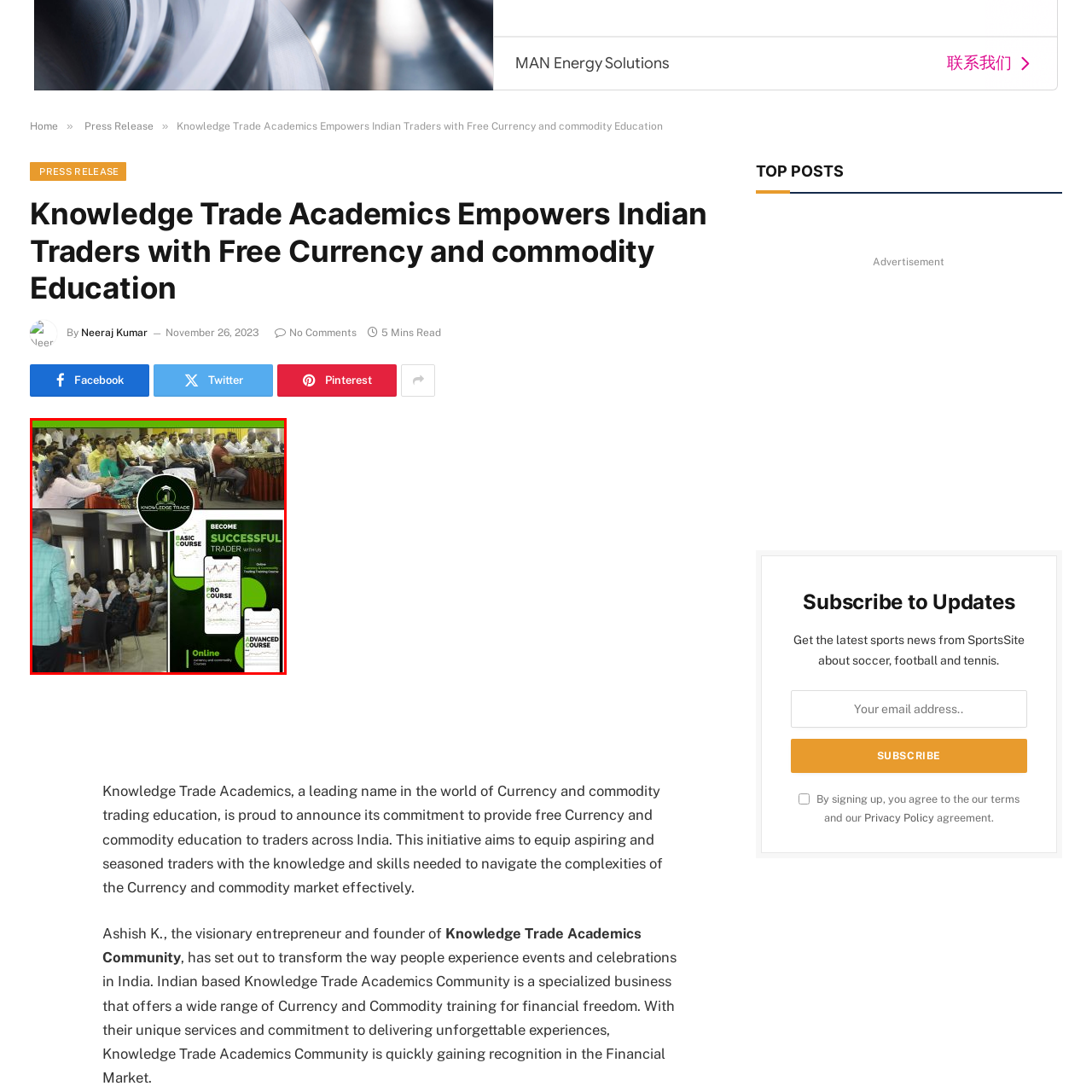What is the identity of the academy?
Please closely examine the image within the red bounding box and provide a detailed answer based on the visual information.

The central logo of Knowledge Trade Academics reinforces the identity of the academy as a leader in trading education, emphasizing its professional and expert status in the field.